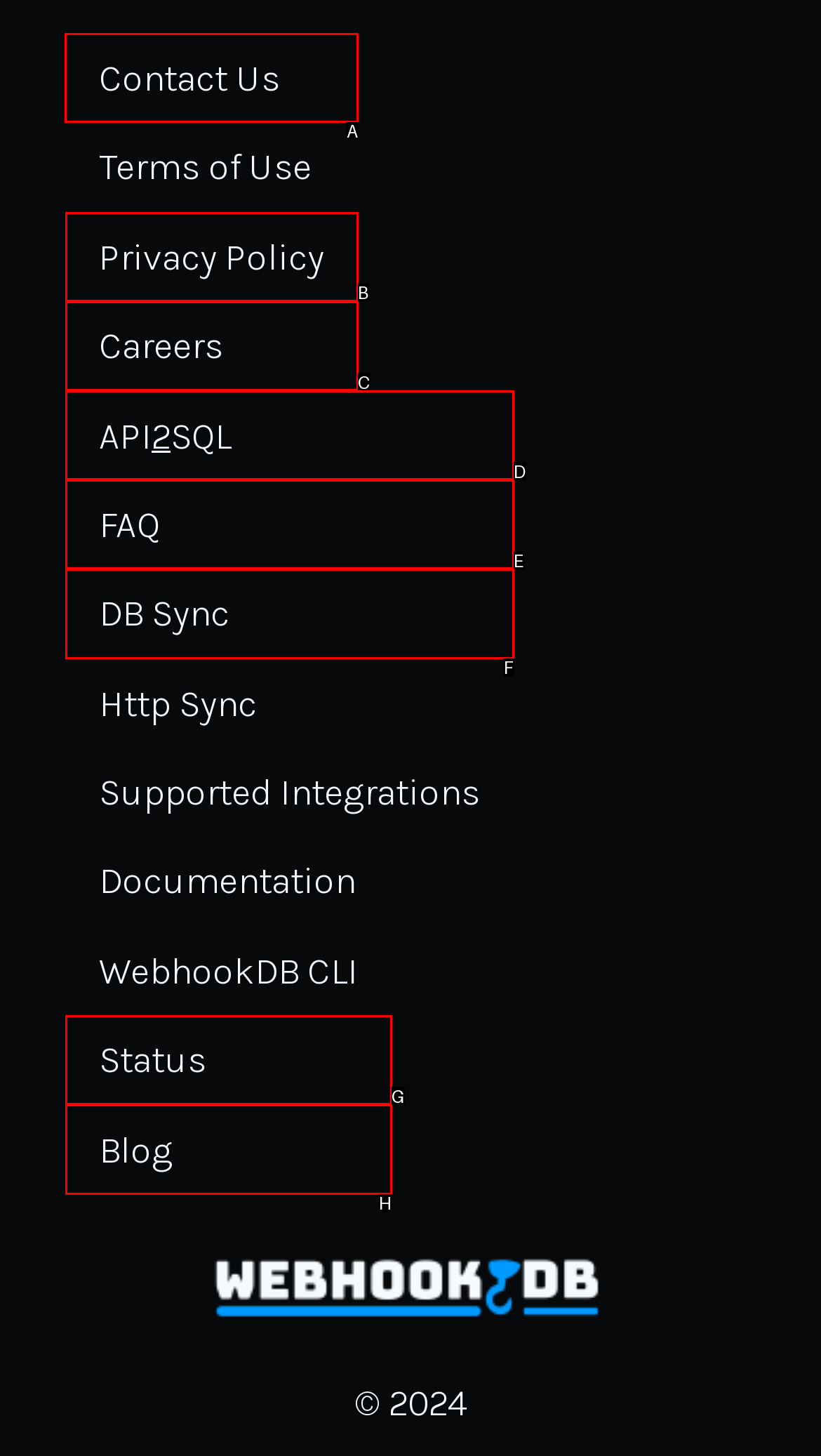Select the letter of the option that should be clicked to achieve the specified task: click Contact Us. Respond with just the letter.

A